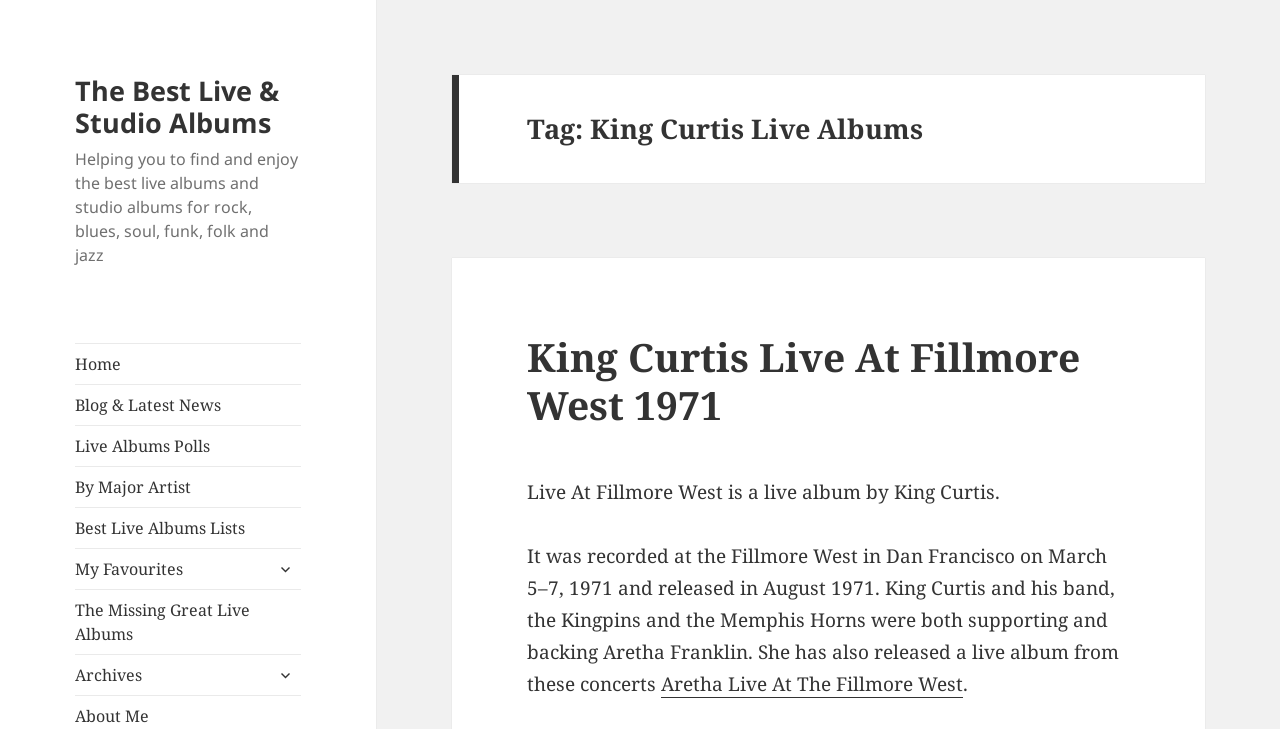Generate a thorough caption detailing the webpage content.

The webpage is an archive of King Curtis live albums, with a focus on providing information about the best live and studio albums for various music genres. At the top, there is a link to "The Best Live & Studio Albums" and a brief description of the website's purpose. Below this, there are several links to different sections of the website, including "Home", "Blog & Latest News", "Live Albums Polls", and more.

To the right of these links, there is a button to expand a child menu. Below this, there are additional links to specific album archives, including "The Missing Great Live Albums" and "Archives". Another button to expand a child menu is located to the right of these links.

The main content of the webpage is a header section with a heading that reads "Tag: King Curtis Live Albums". Below this, there is a subheading that reads "King Curtis Live At Fillmore West 1971", which is a link to a specific album page. There is a brief description of the album, stating that it was recorded at the Fillmore West in San Francisco in 1971 and released in August of the same year. The description also mentions that King Curtis and his band supported and backed Aretha Franklin during these concerts, and provides a link to her live album from the same concerts.